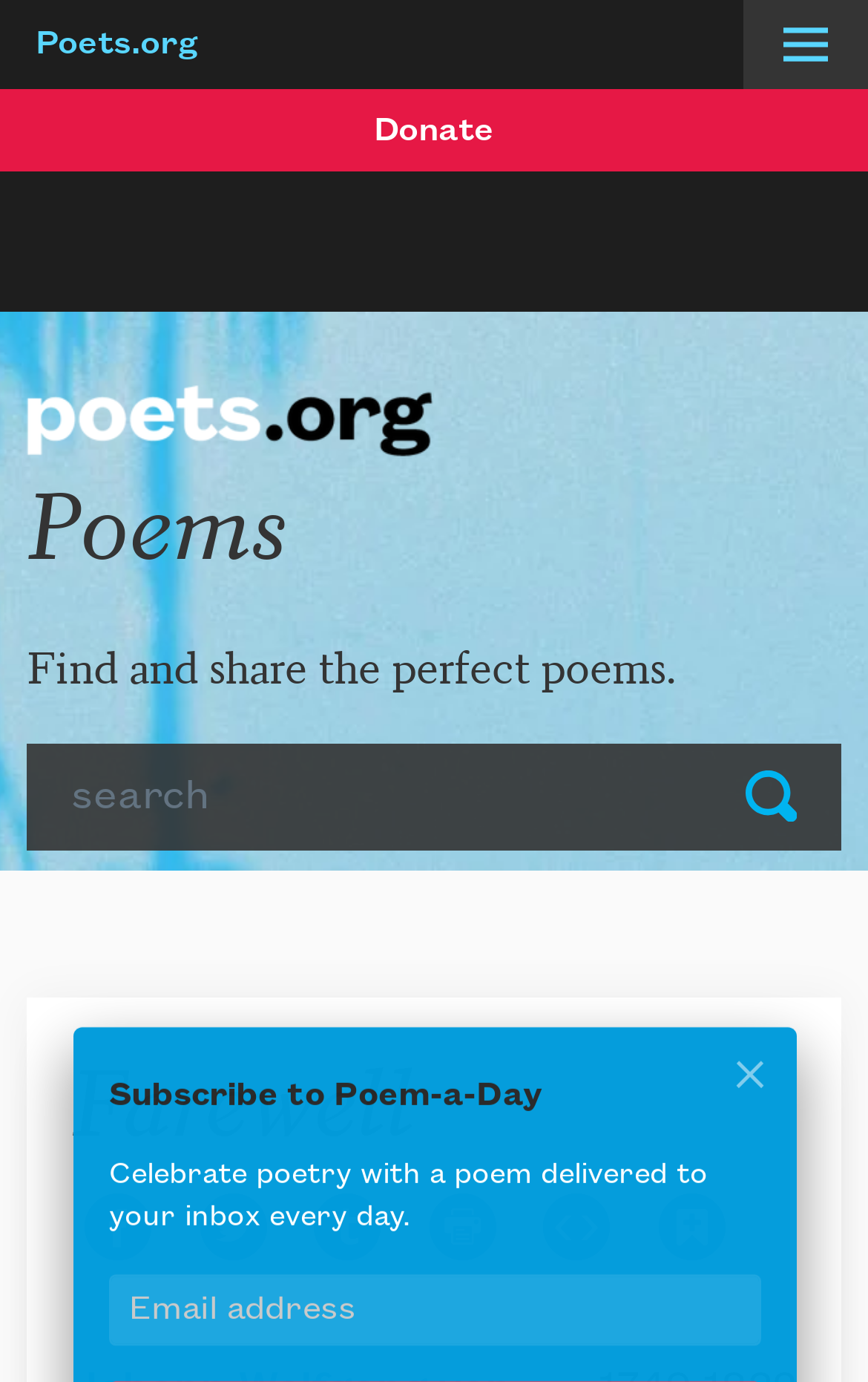Locate the bounding box coordinates of the clickable area needed to fulfill the instruction: "Search for a poem".

[0.031, 0.538, 0.805, 0.615]